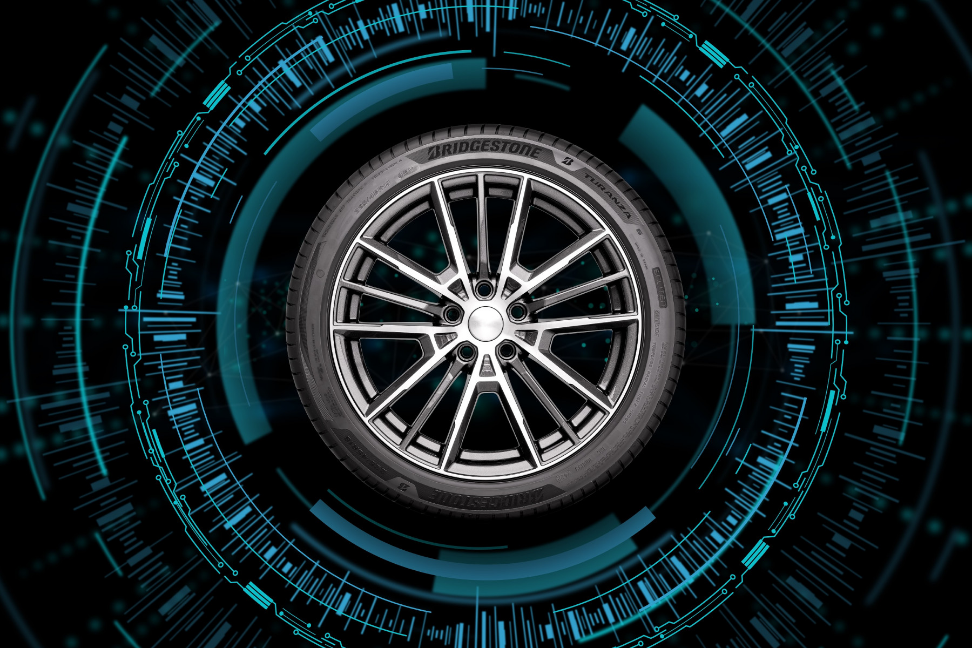What surrounds the tyre in the image?
Answer the question with a single word or phrase derived from the image.

Glowing graphics